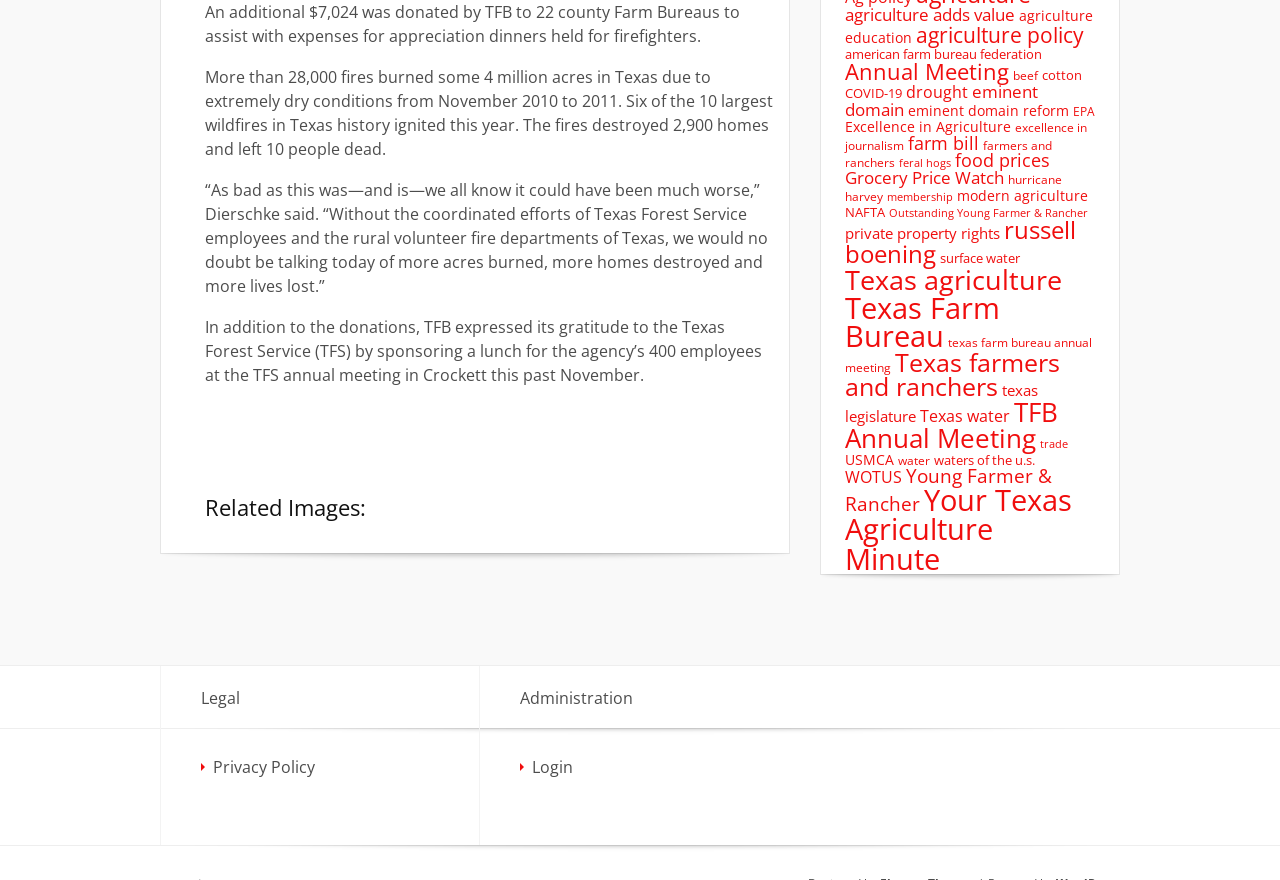Answer the question with a brief word or phrase:
What organization sponsored a lunch for the Texas Forest Service employees?

TFB